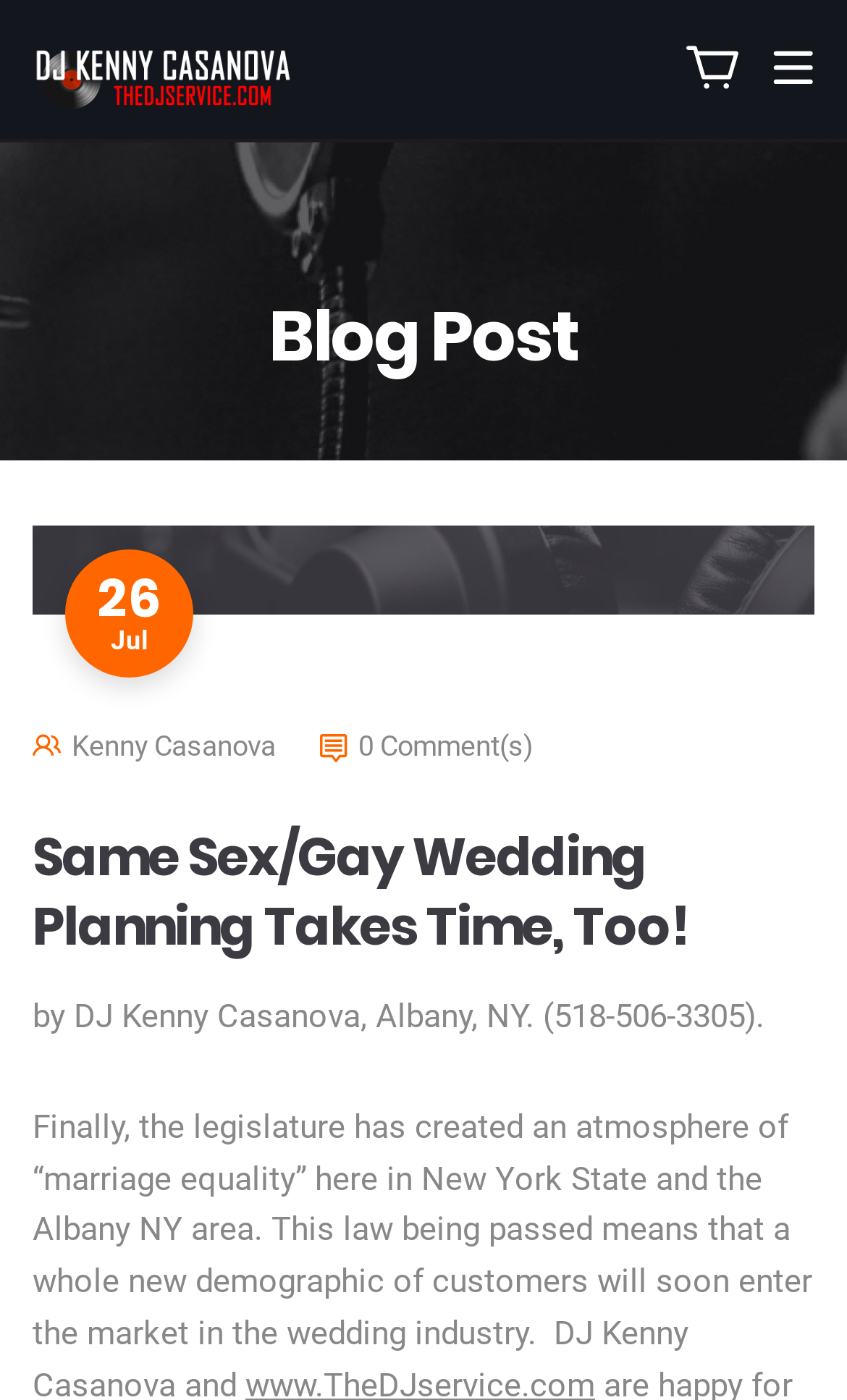Provide the bounding box coordinates for the UI element that is described by this text: "alt="Albany-NY-Wedding-DJ-Service-LOGO-PNG"". The coordinates should be in the form of four float numbers between 0 and 1: [left, top, right, bottom].

[0.038, 0.025, 0.392, 0.084]